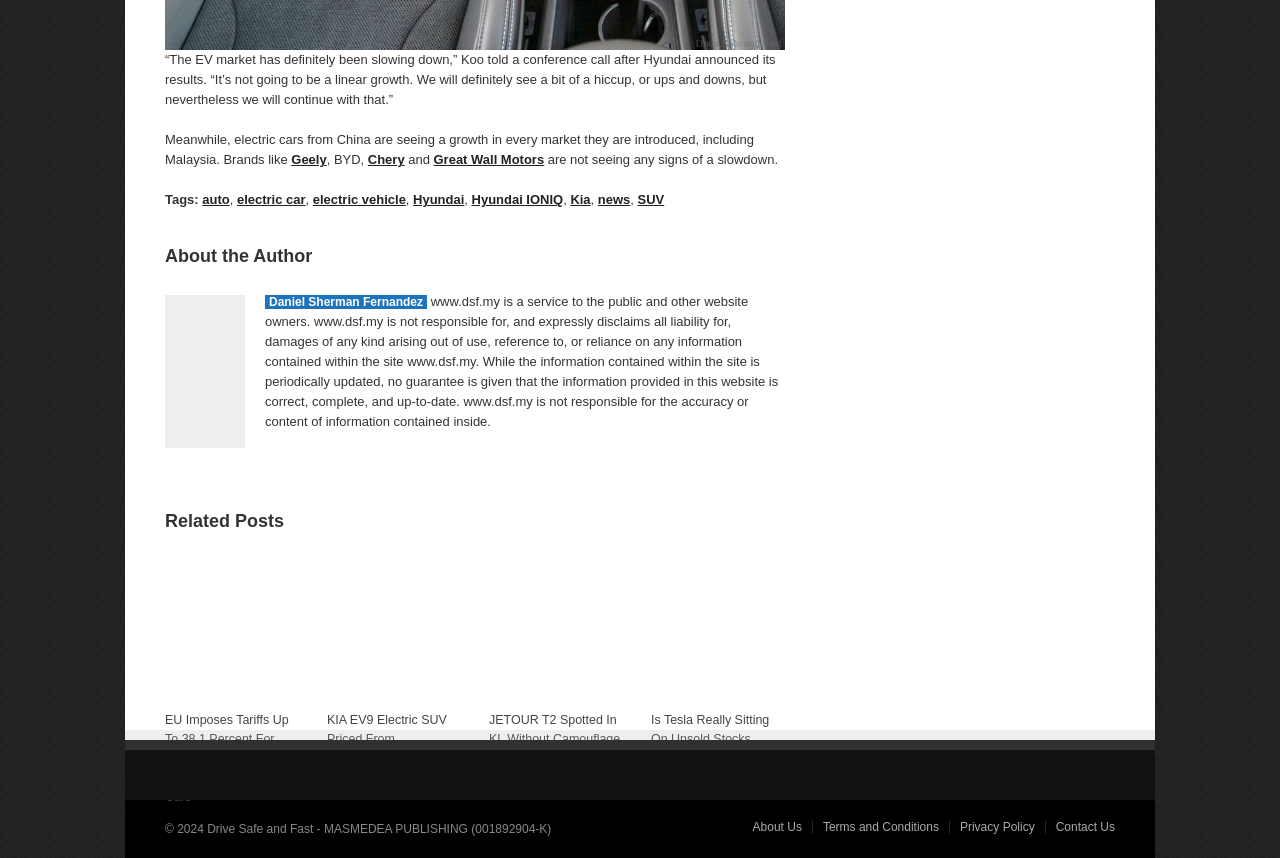Observe the image and answer the following question in detail: Who is the author of the article?

The author's name is mentioned in the 'About the Author' section, which is located below the main article content.